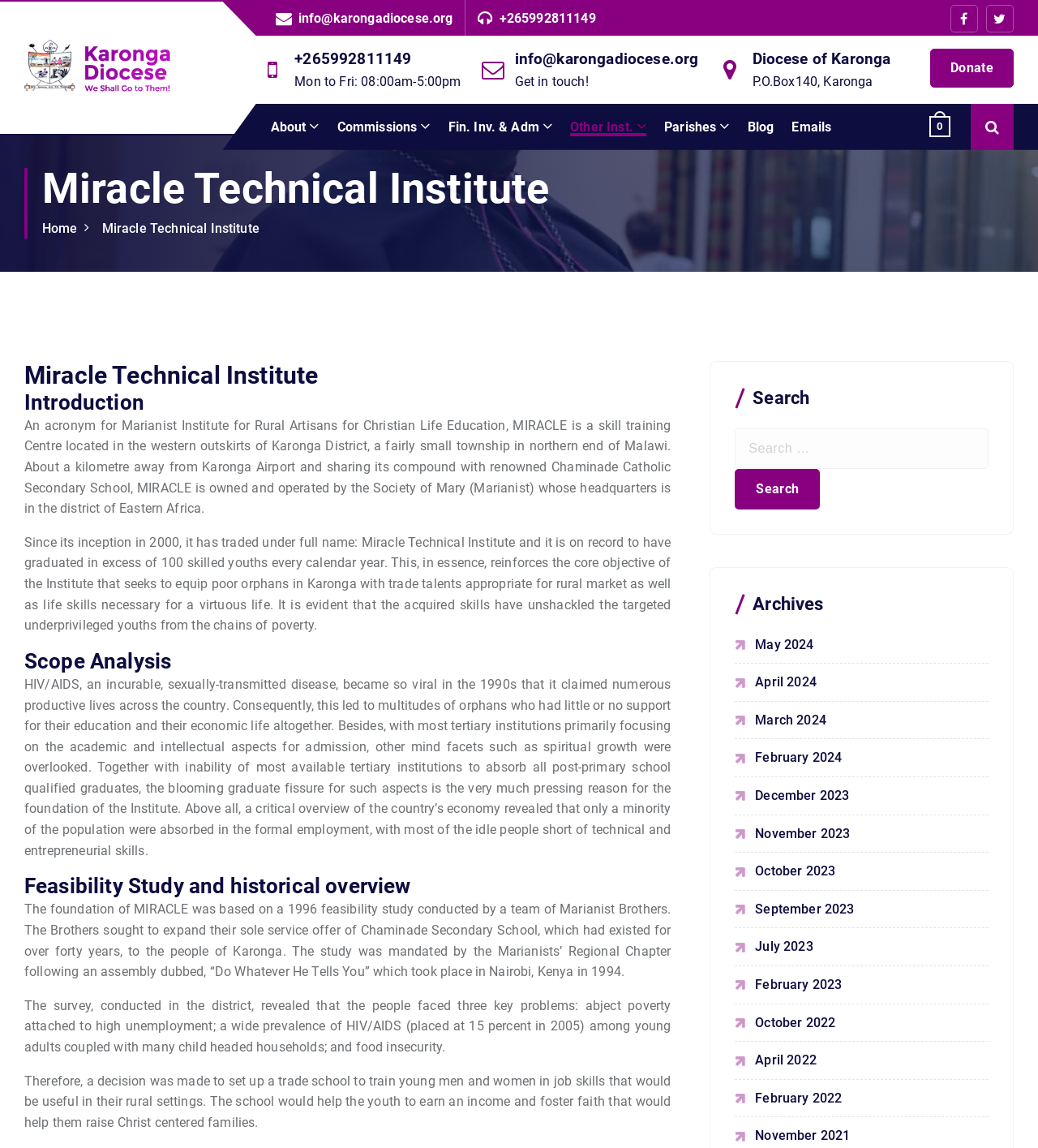Please identify the bounding box coordinates of the region to click in order to complete the task: "Click Donate". The coordinates must be four float numbers between 0 and 1, specified as [left, top, right, bottom].

[0.896, 0.042, 0.977, 0.076]